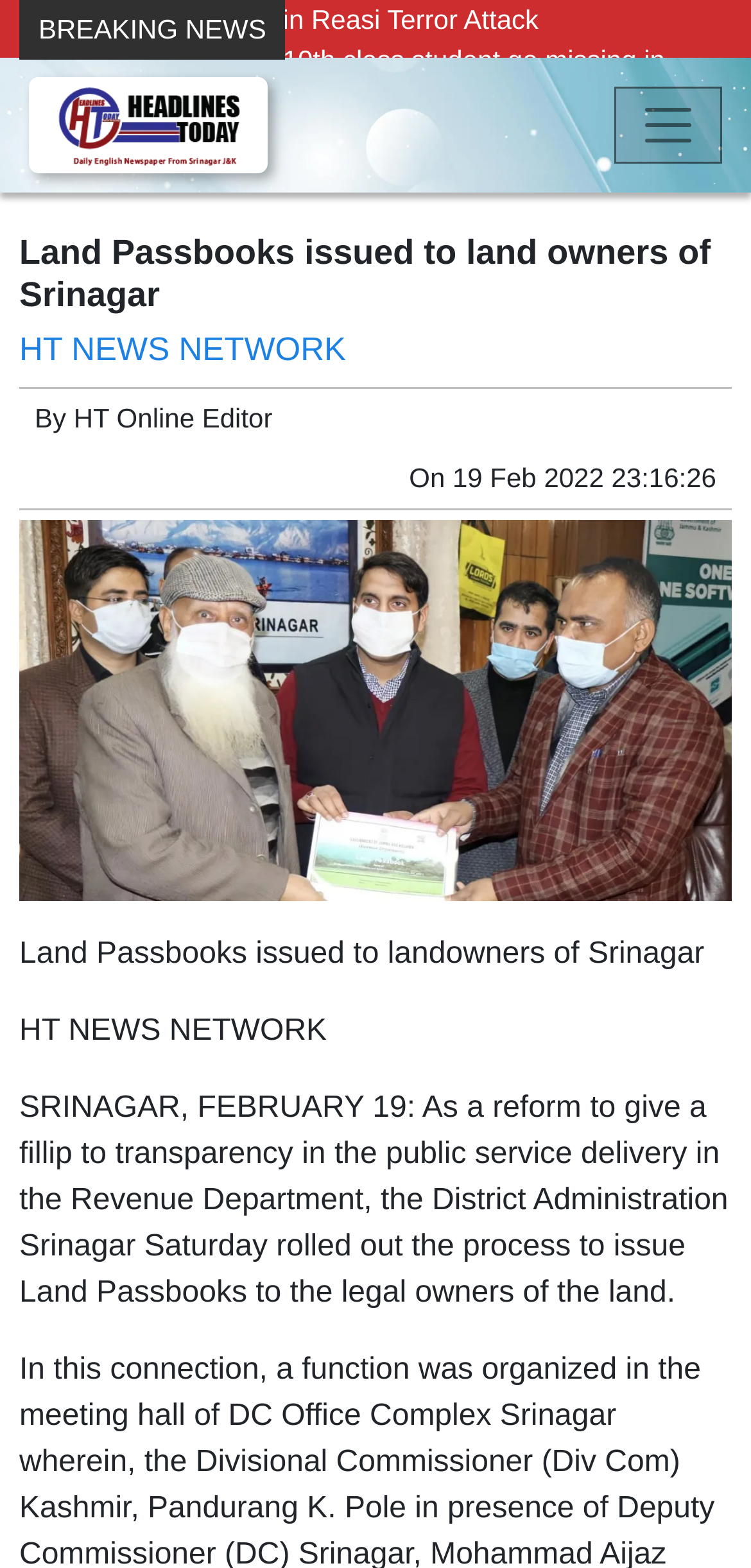Please identify the bounding box coordinates of the element that needs to be clicked to perform the following instruction: "Read breaking news".

[0.051, 0.009, 0.354, 0.028]